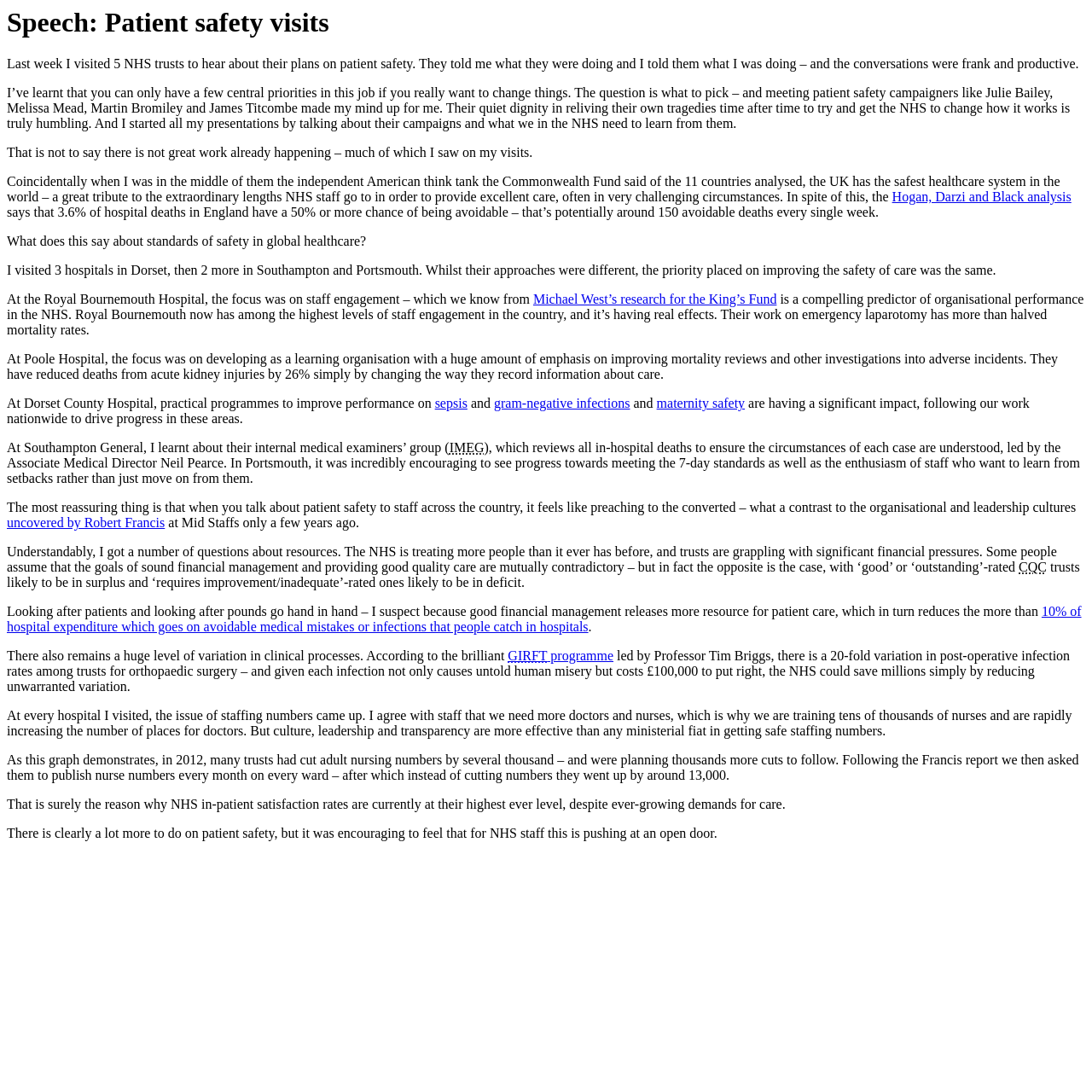Pinpoint the bounding box coordinates of the clickable area needed to execute the instruction: "Read about gram-negative infections". The coordinates should be specified as four float numbers between 0 and 1, i.e., [left, top, right, bottom].

[0.452, 0.363, 0.577, 0.376]